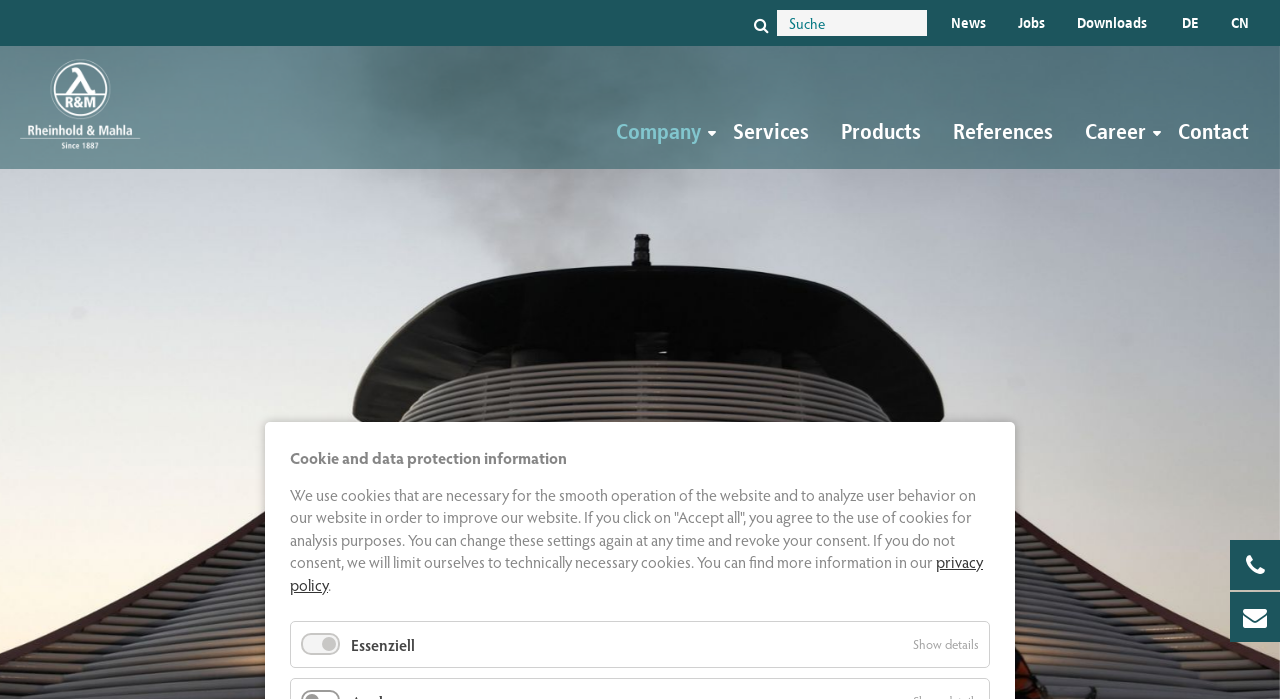Please provide a brief answer to the following inquiry using a single word or phrase:
How many flags are displayed at the top right corner?

2